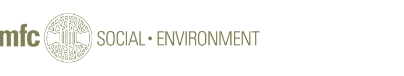Explain the details of the image comprehensively.

The image features a logo for "mfc," which emphasizes its focus on social and environmental issues. The design incorporates a circular emblem that symbolizes interconnectedness, aligning with the organization's mission to address critical performance standards in social and environmental contexts. The text "SOCIAL • ENVIRONMENT" highlights the dual emphasis of the organization, underlining its commitment to fostering sustainable practices and accountability in various sectors. This visual representation reflects the organization's dedication to responsible management and improvement in the social performance landscape.